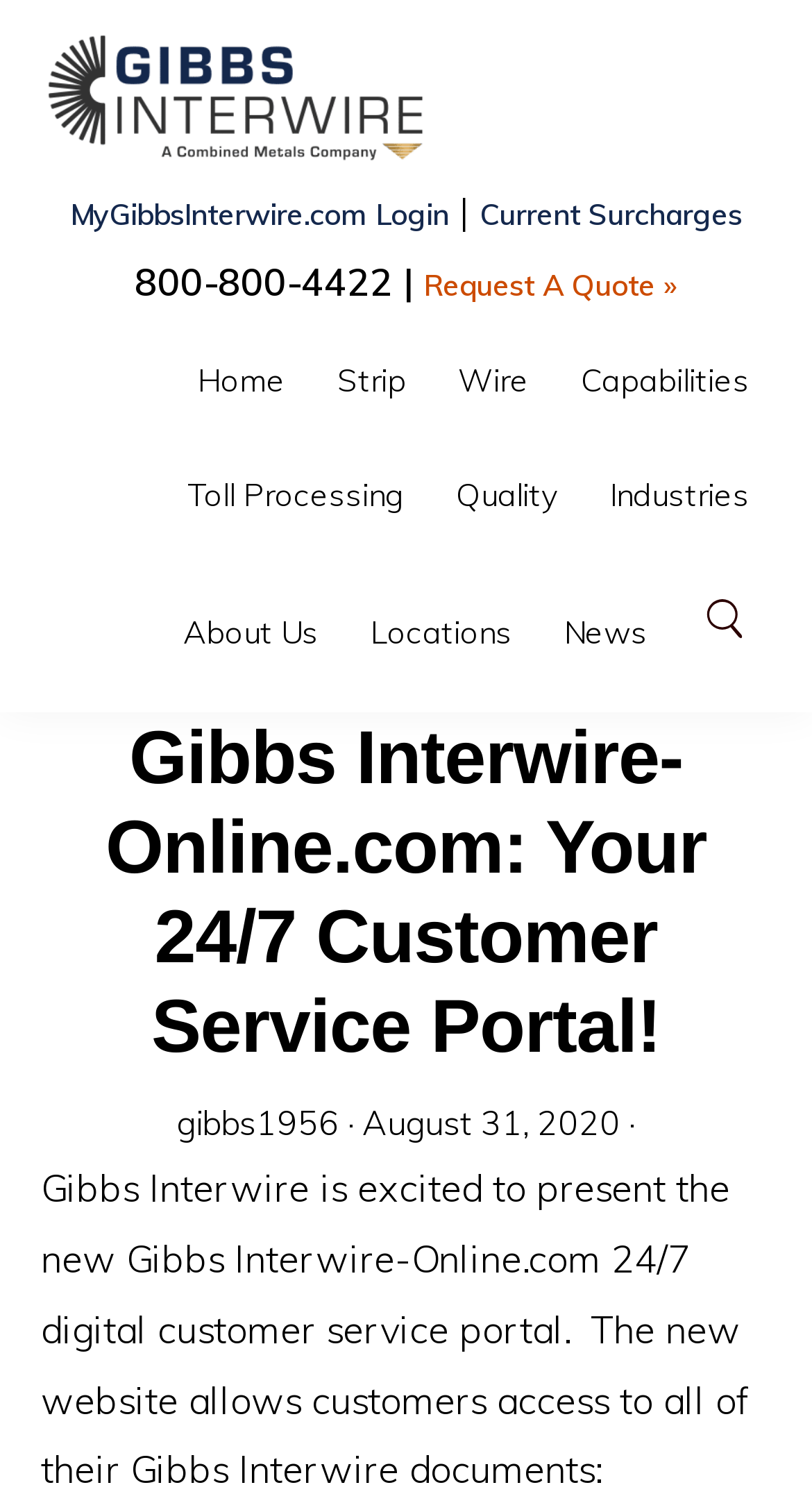Detail the webpage's structure and highlights in your description.

The webpage is a customer service portal for Gibbs Interwire, a wire and steel company. At the top left corner, there is a link to skip to primary navigation and another link to skip to main content. Below these links, the company's logo, "Gibbs Interwire", is displayed with an image and text. 

To the right of the logo, there are links to "MyGibbsInterwire.com Login", "Current Surcharges", and "Request A Quote". Below these links, there is a phone number, "800-800-4422", and a separator line.

The main navigation menu is located below the phone number, with links to "Home", "Capabilities", "Toll Processing", "Quality", "Industries", "About Us", and "Locations". 

On the right side of the navigation menu, there is a section with a heading "News". Below the navigation menu, there is a search button labeled "Show Search". When expanded, the search button reveals a header with a title "Gibbs Interwire-Online.com: Your 24/7 Customer Service Portal!" and a link to "gibbs1956" with a timestamp "August 31, 2020".

Below the search button, there is a paragraph of text describing the new customer service portal, which allows customers to access their Gibbs Interwire documents. 

At the bottom of the page, there is a copyright notice "© 2017 Gibbs Wire & Steel Company LLC, All rights reserved" and a secondary navigation menu with links to "PRIVACY POLICY", "TERMS & CONDITIONS", "SITEMAP", "CATALOG INDEX", and "ANTI TRAFFICKING/SLAVERY POLICY".